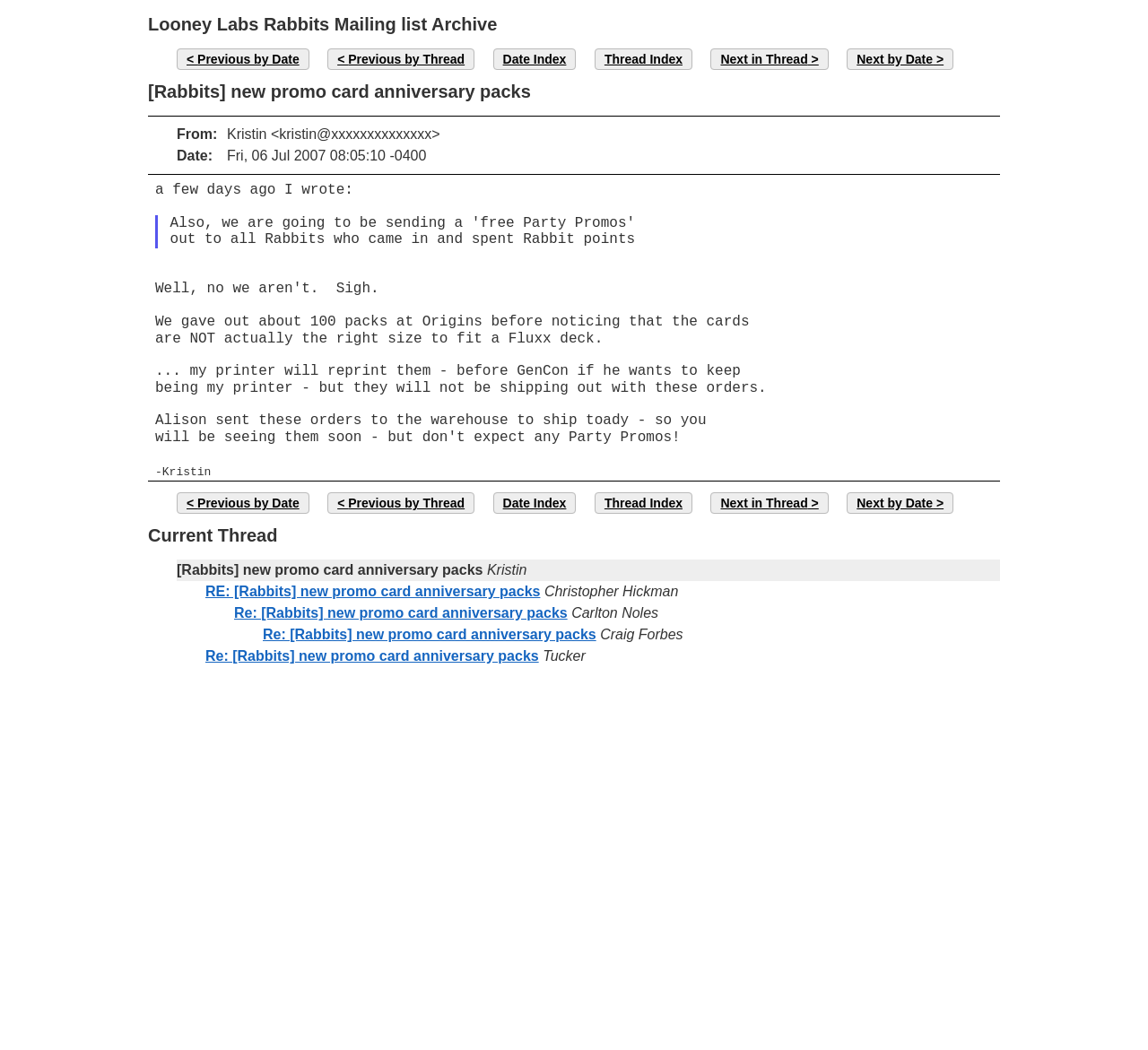Summarize the webpage comprehensively, mentioning all visible components.

This webpage appears to be an archived mailing list thread from Looney Labs Rabbits. At the top, there is a heading that reads "Looney Labs Rabbits Mailing list Archive". Below this heading, there are several links to navigate through the archive, including "Previous by Date", "Previous by Thread", "Date Index", "Thread Index", "Next in Thread", and "Next by Date".

The main content of the page is a thread of emails discussing "new promo card anniversary packs". The thread starts with an email from Kristin, dated July 6, 2007, which is quoted in a blockquote section. Below the quote, there is a signature from Kristin.

The email is followed by a series of replies from different individuals, including Christopher Hickman, Carlton Noles, Craig Forbes, and Tucker. Each reply is denoted by a link with the text "Re: [Rabbits] new promo card anniversary packs" and is accompanied by the name of the respondent.

Throughout the page, there are several headings and static text elements that provide context and separate the different sections of the thread. The overall layout is dense, with multiple elements stacked vertically, but the use of headings and links helps to organize the content and make it easier to navigate.